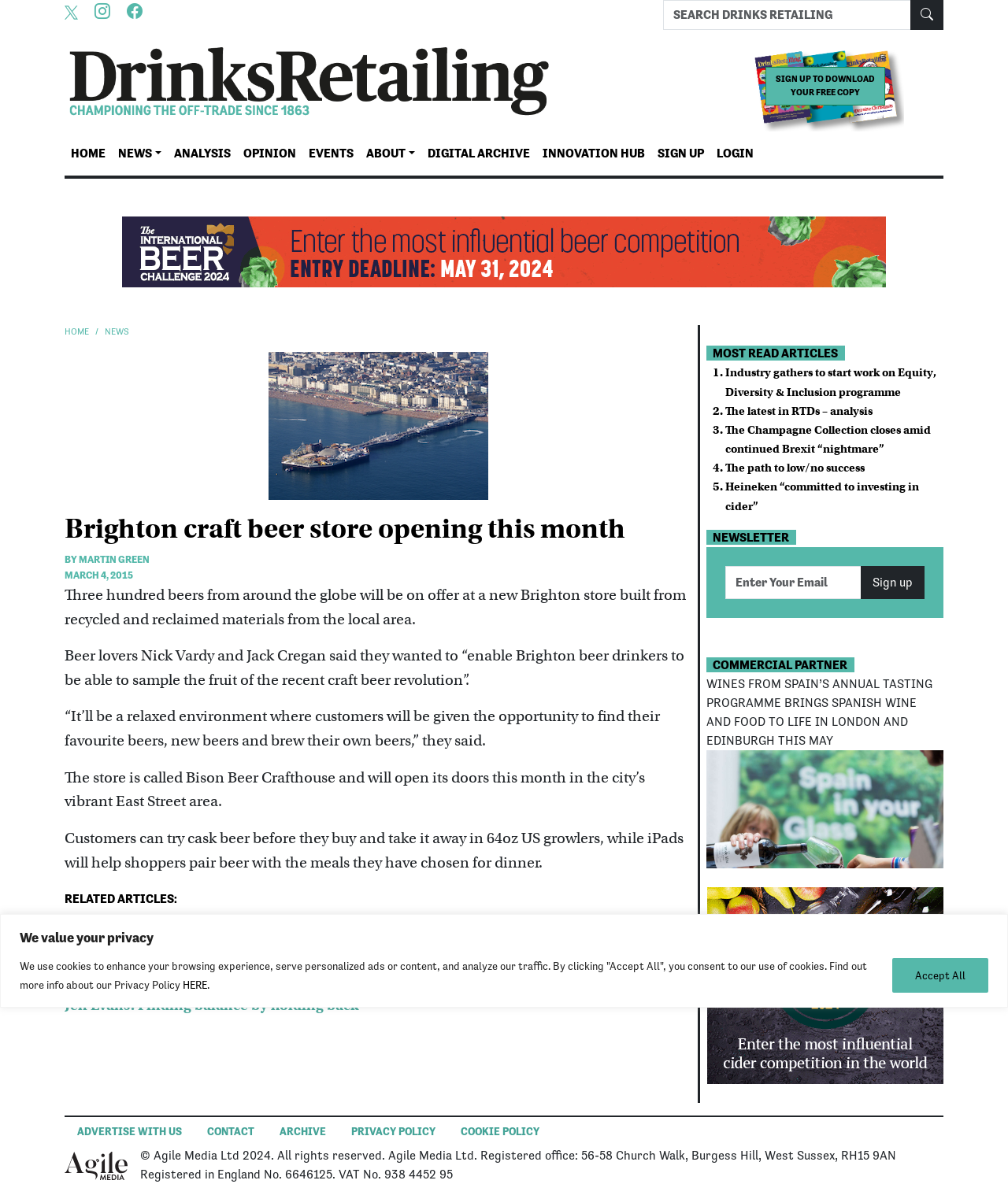Please provide the bounding box coordinates for the element that needs to be clicked to perform the instruction: "Enter email for newsletter". The coordinates must consist of four float numbers between 0 and 1, formatted as [left, top, right, bottom].

[0.72, 0.478, 0.855, 0.506]